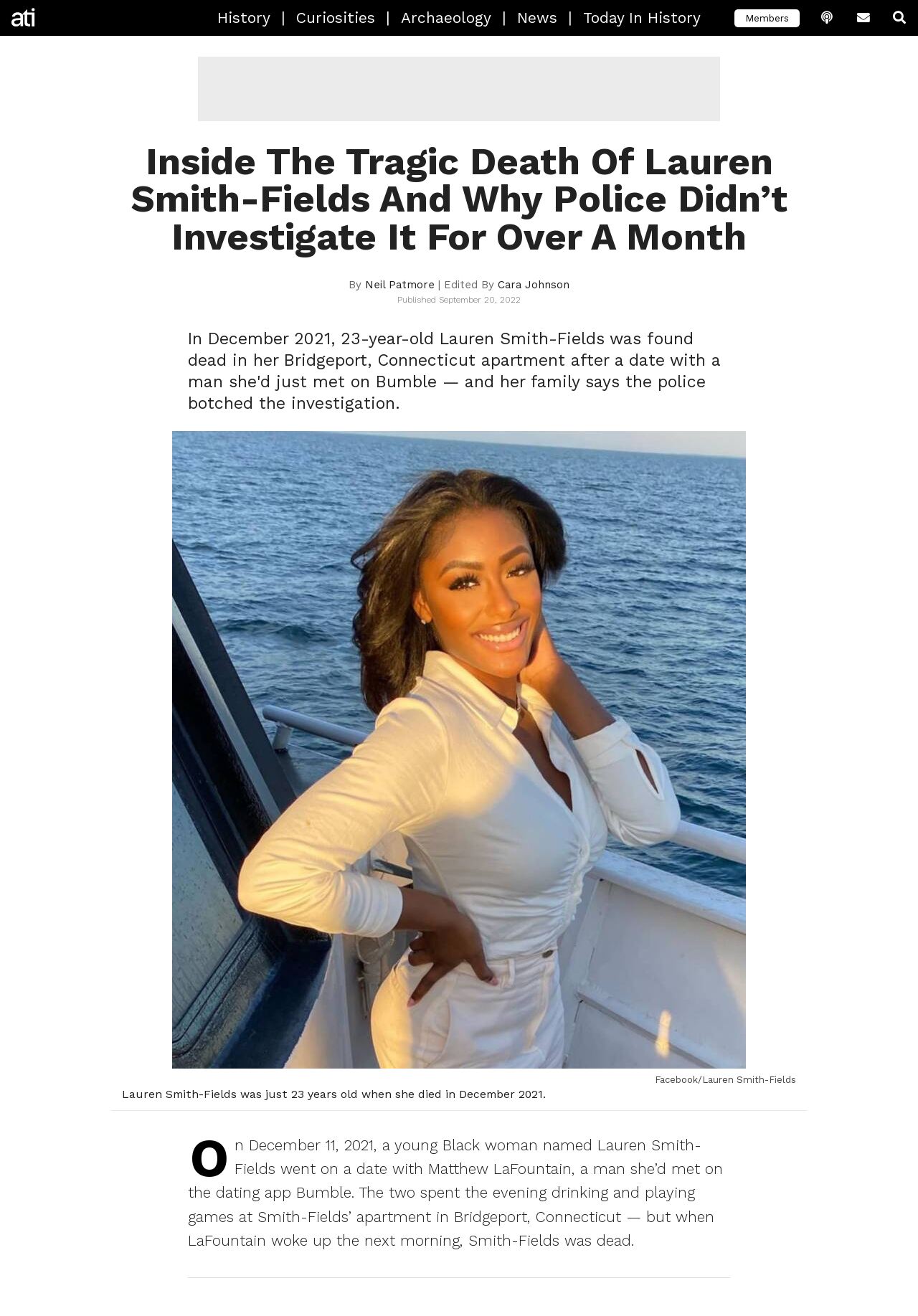Show the bounding box coordinates for the HTML element as described: "Cara Johnson".

[0.542, 0.211, 0.62, 0.221]